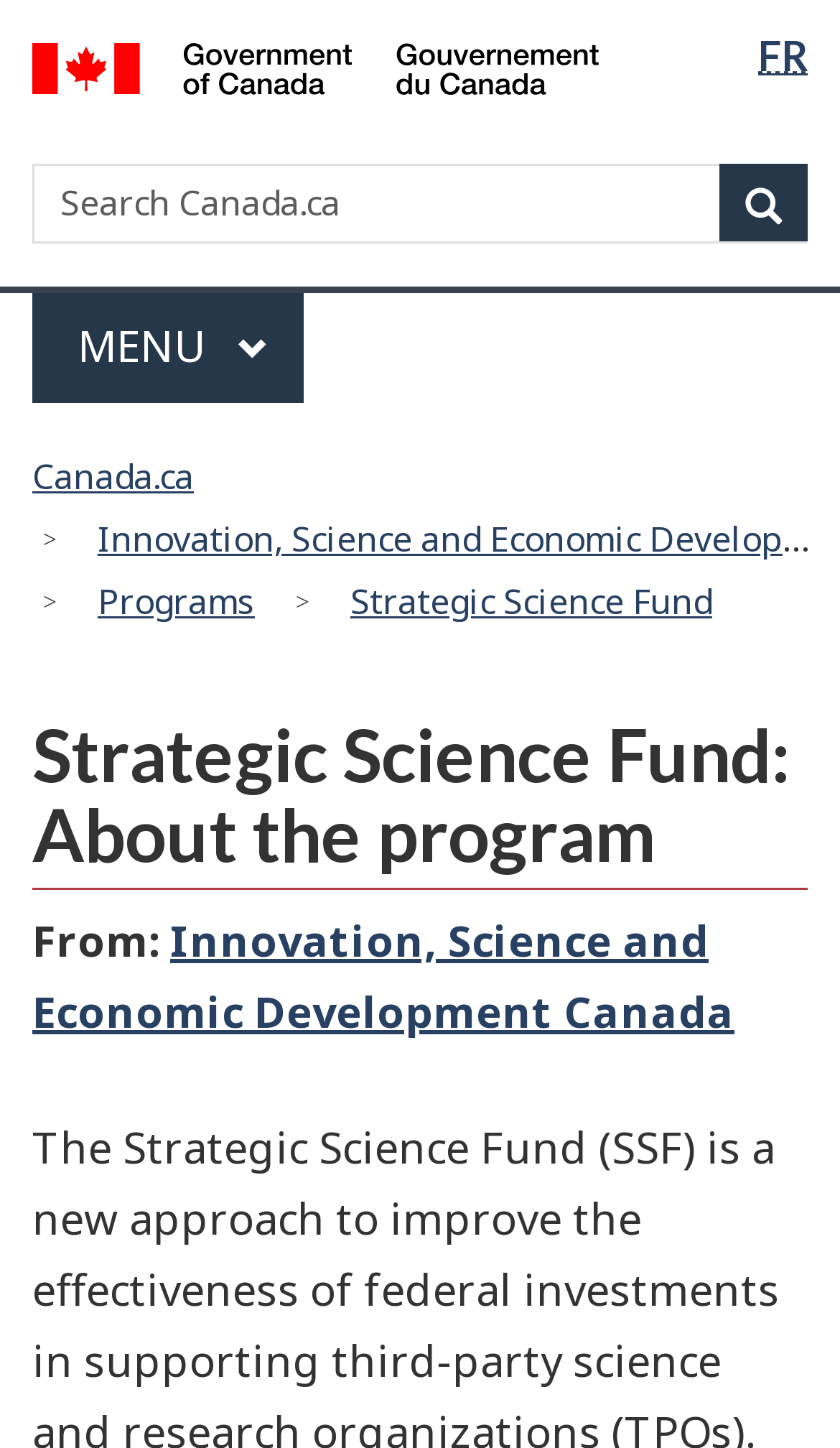Given the content of the image, can you provide a detailed answer to the question?
What is the name of the government department?

The webpage has a link 'Innovation, Science and Economic Development Canada' which is the department that is related to the Strategic Science Fund, indicating that this is the name of the government department.